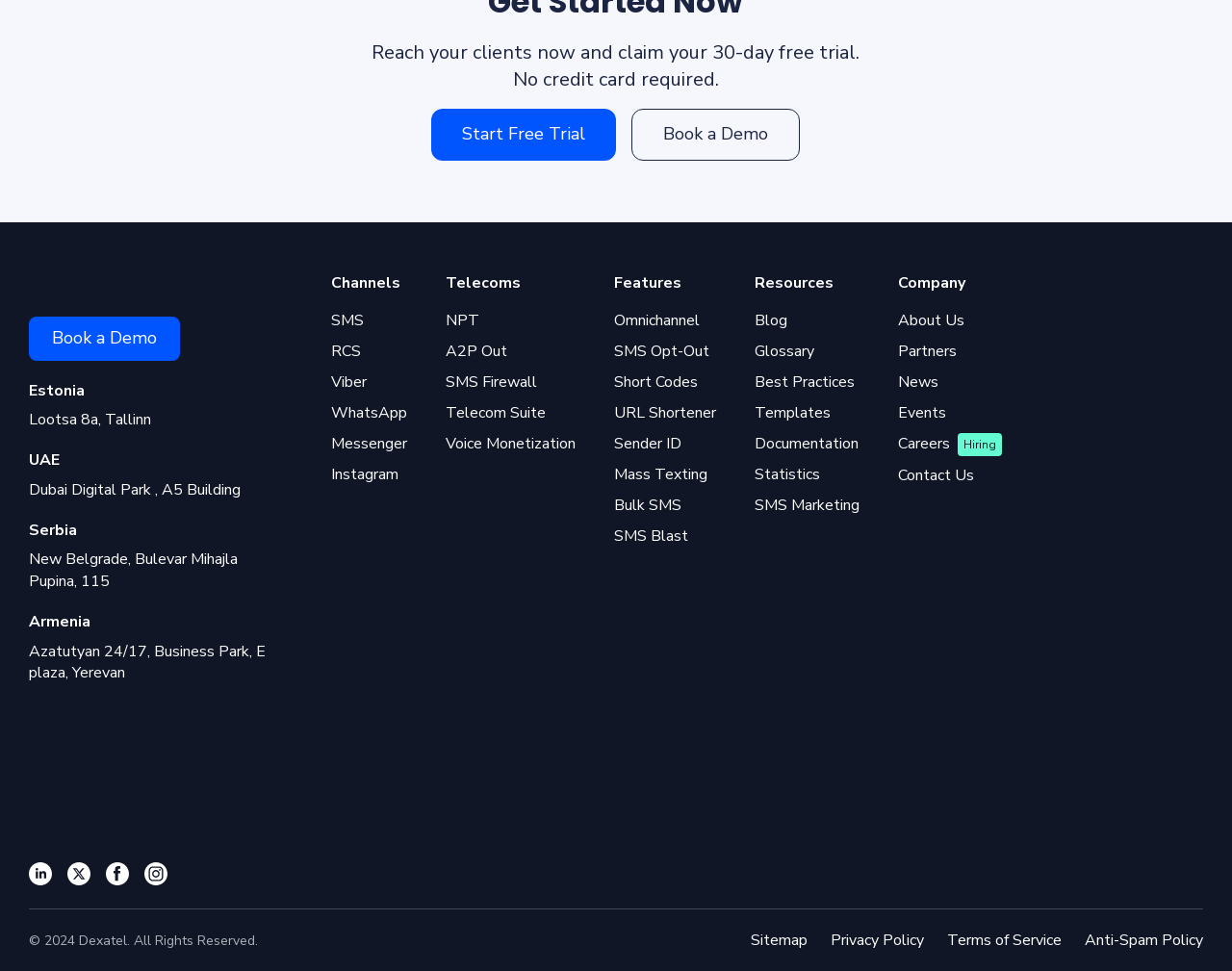Based on the element description "Messenger", predict the bounding box coordinates of the UI element.

[0.269, 0.441, 0.33, 0.473]